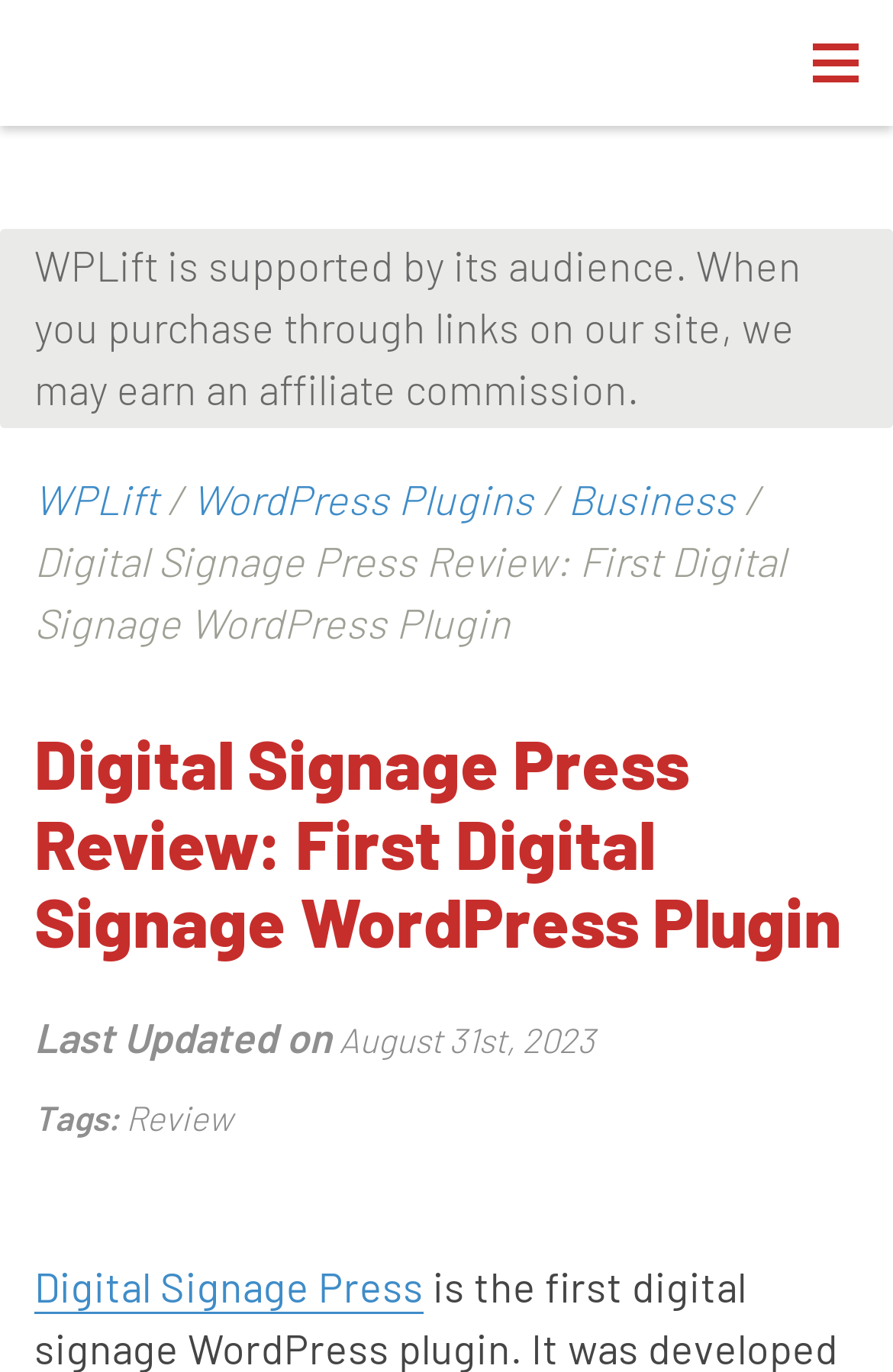Determine the main text heading of the webpage and provide its content.

Digital Signage Press Review: First Digital Signage WordPress Plugin